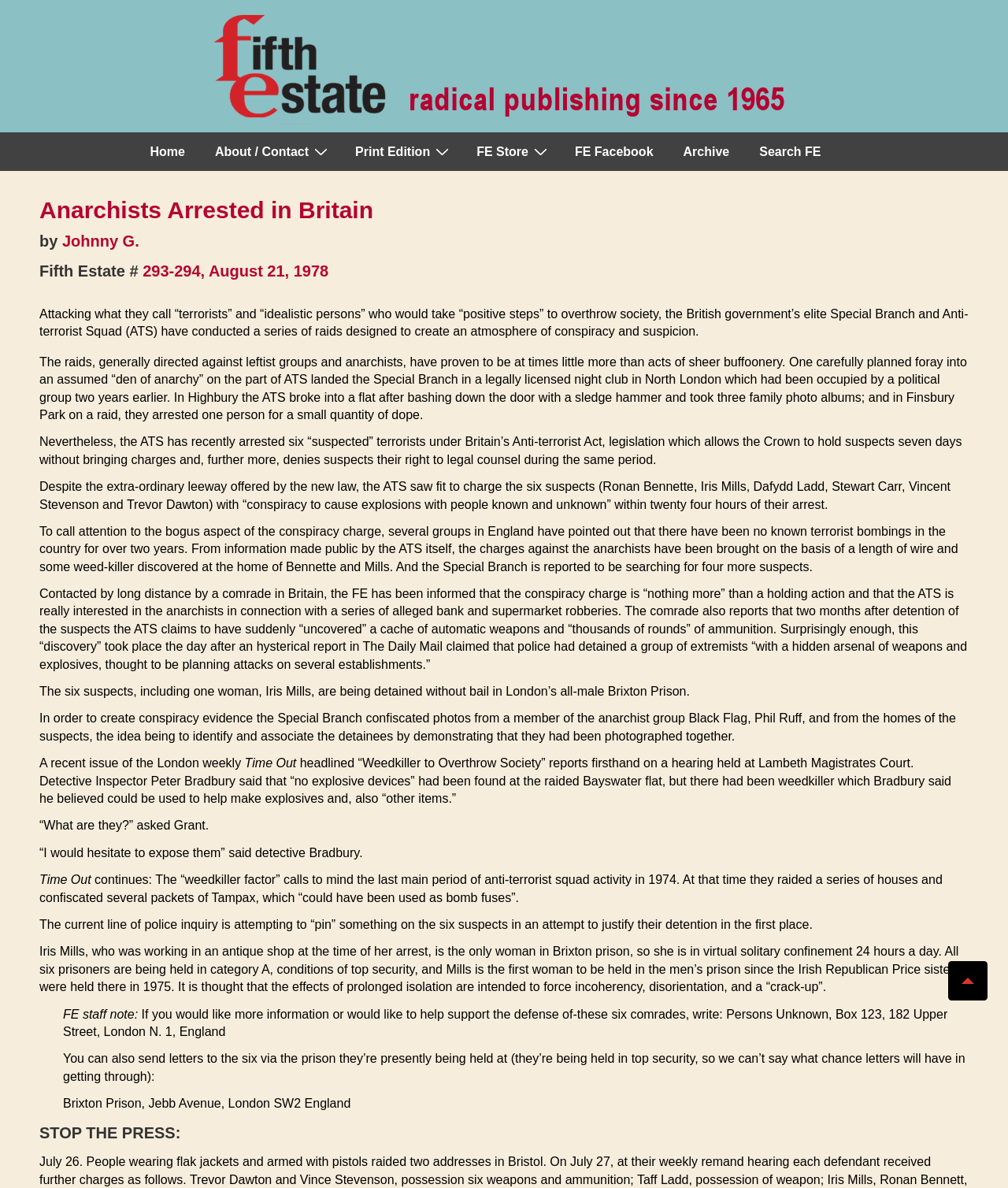Craft a detailed narrative of the webpage's structure and content.

This webpage is about Fifth Estate Magazine, a radical publishing platform since 1965. At the top, there is a logo with the magazine's name and tagline in red against a blue background. Below the logo, there is a main navigation menu with links to "Home", "About / Contact", "Print Edition", "FE Store", "FE Facebook", "Archive", "Search FE", and an unknown link.

The main content of the webpage is an article titled "Anarchists Arrested in Britain" by Johnny G. The article is divided into several sections, each with a heading and a block of text. The text describes the arrests of six anarchists in Britain, including a woman, Iris Mills, who are being detained without bail in London's Brixton Prison. The article also mentions the charges against them, which include conspiracy to cause explosions, and the evidence presented by the police, including a length of wire and some weed-killer.

Throughout the article, there are references to other sources, such as a London weekly newspaper, Time Out, which reported on a hearing held at Lambeth Magistrates Court. The article also includes a note from the FE staff, providing information on how to support the defense of the six comrades.

At the bottom of the webpage, there is a "Scroll to Top" button.